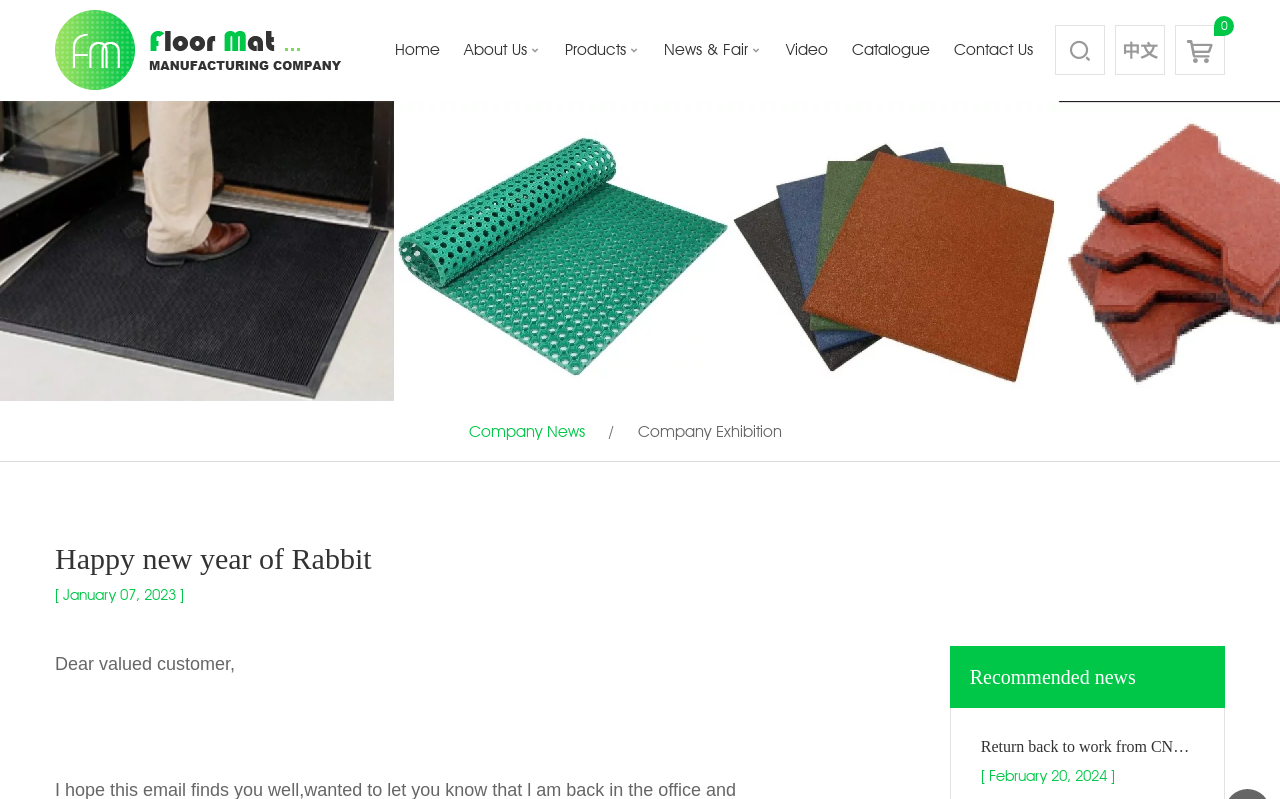Identify and provide the main heading of the webpage.

Happy new year of Rabbit